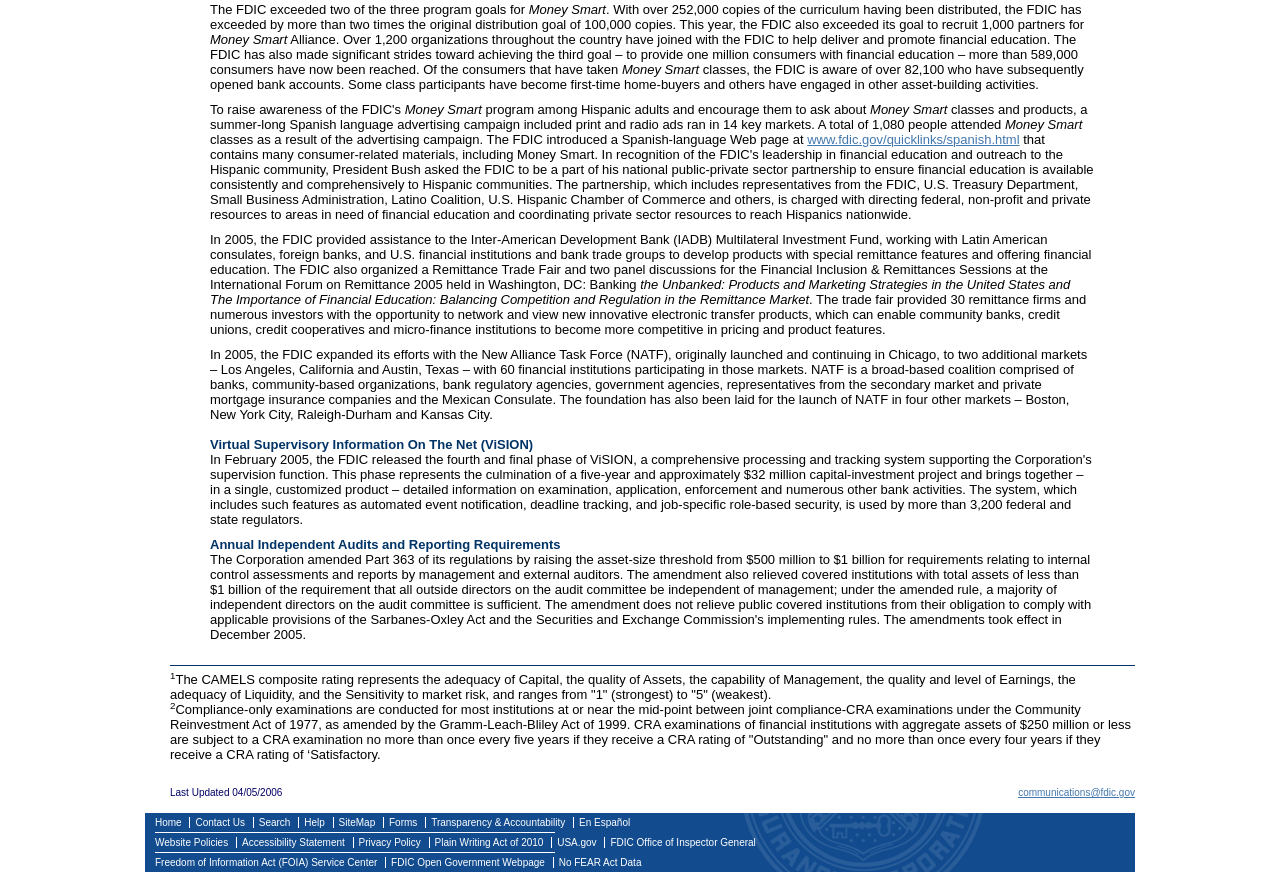Identify the bounding box of the HTML element described as: "alt="FCTH"".

None